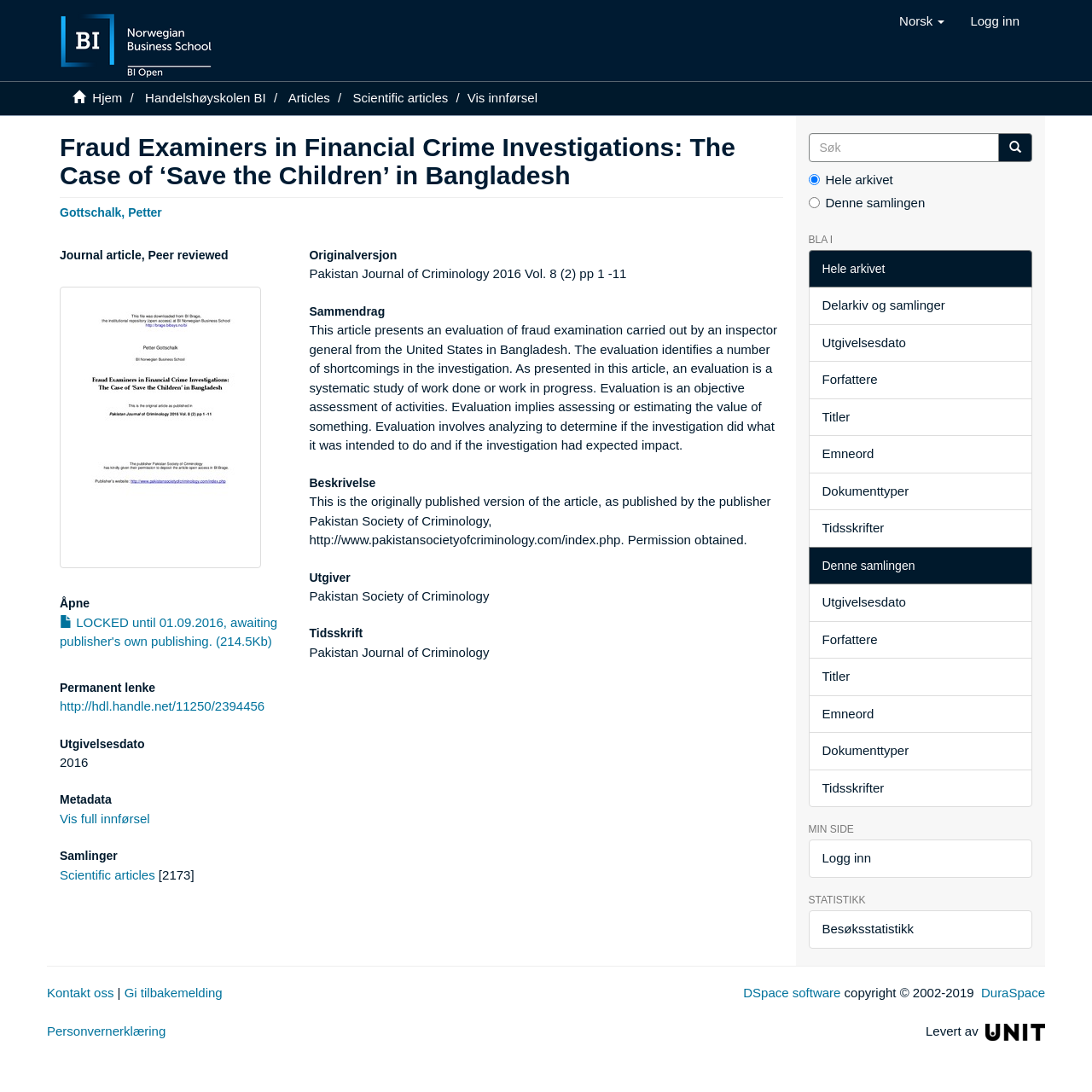Identify the bounding box for the element characterized by the following description: "norsk".

[0.812, 0.0, 0.877, 0.039]